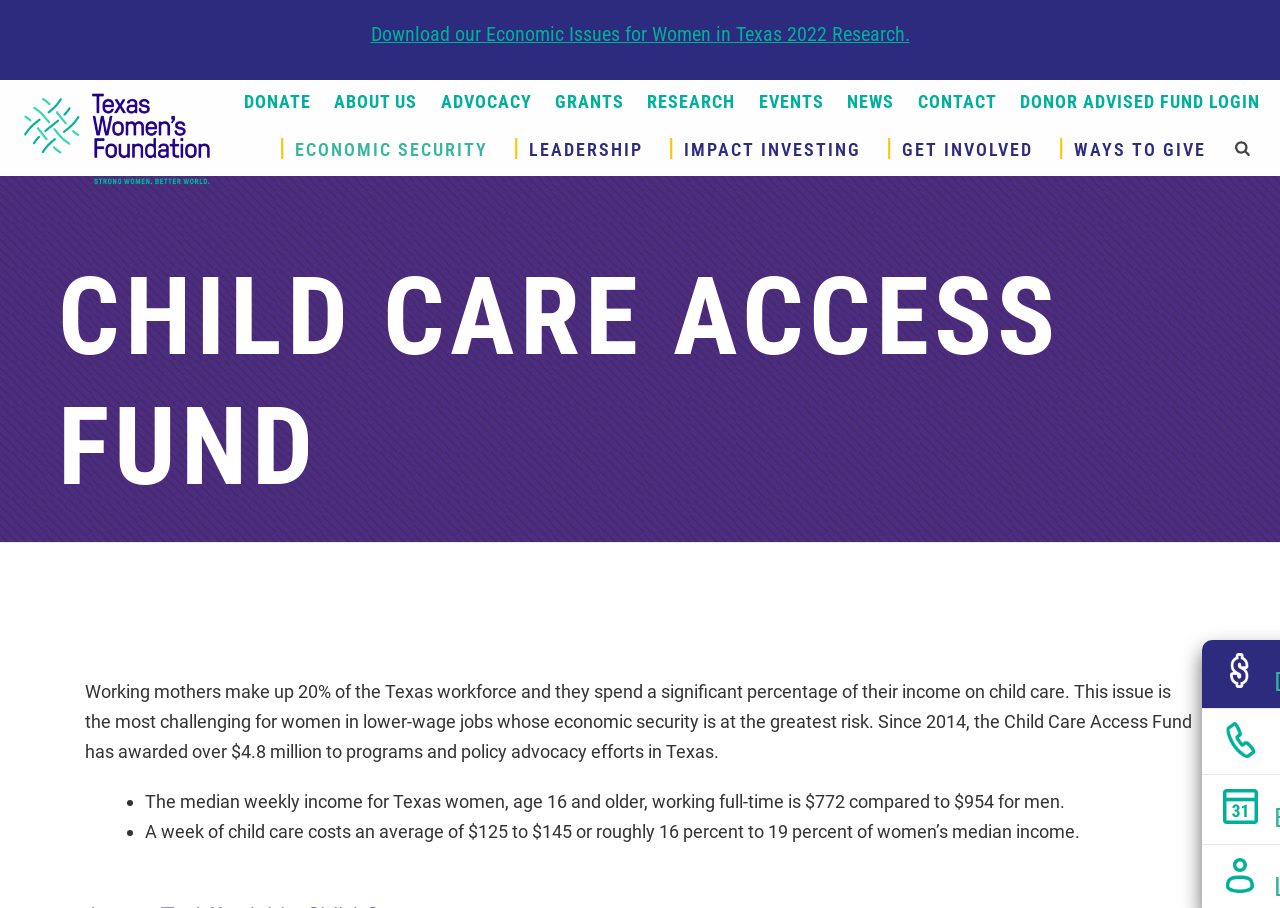Please provide a short answer using a single word or phrase for the question:
How much has the Child Care Access Fund awarded to programs and policy advocacy efforts in Texas?

$4.8 million